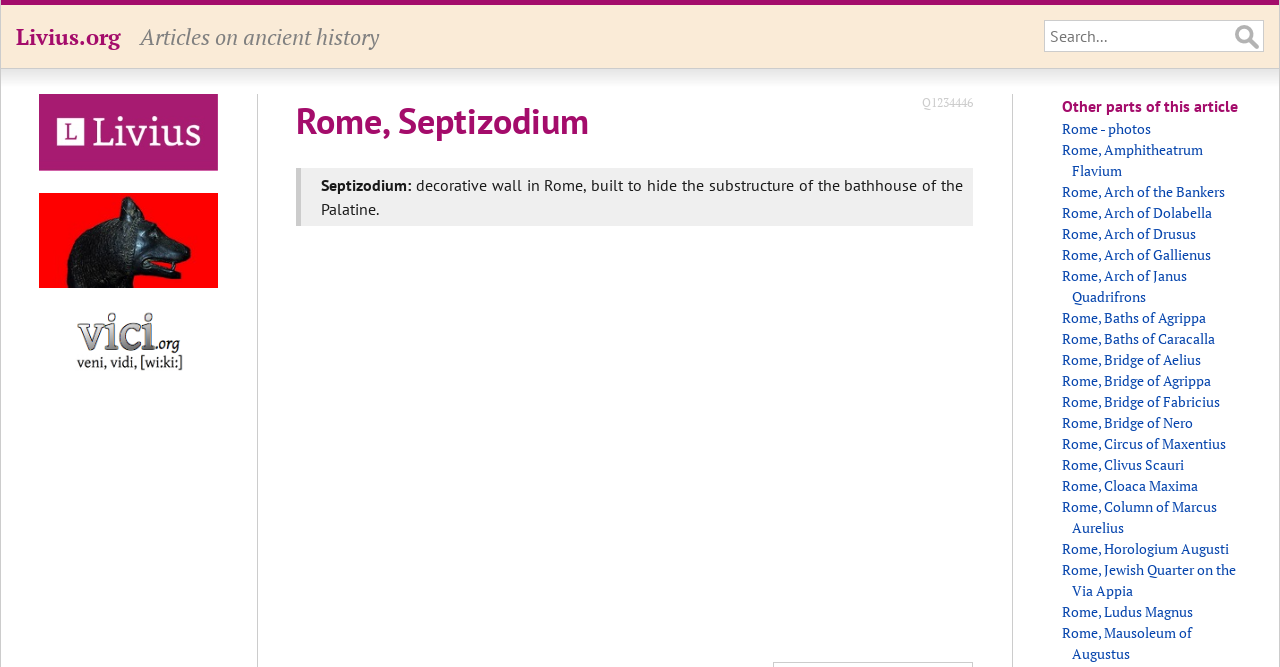Pinpoint the bounding box coordinates of the element that must be clicked to accomplish the following instruction: "Click on Facebook icon". The coordinates should be in the format of four float numbers between 0 and 1, i.e., [left, top, right, bottom].

None